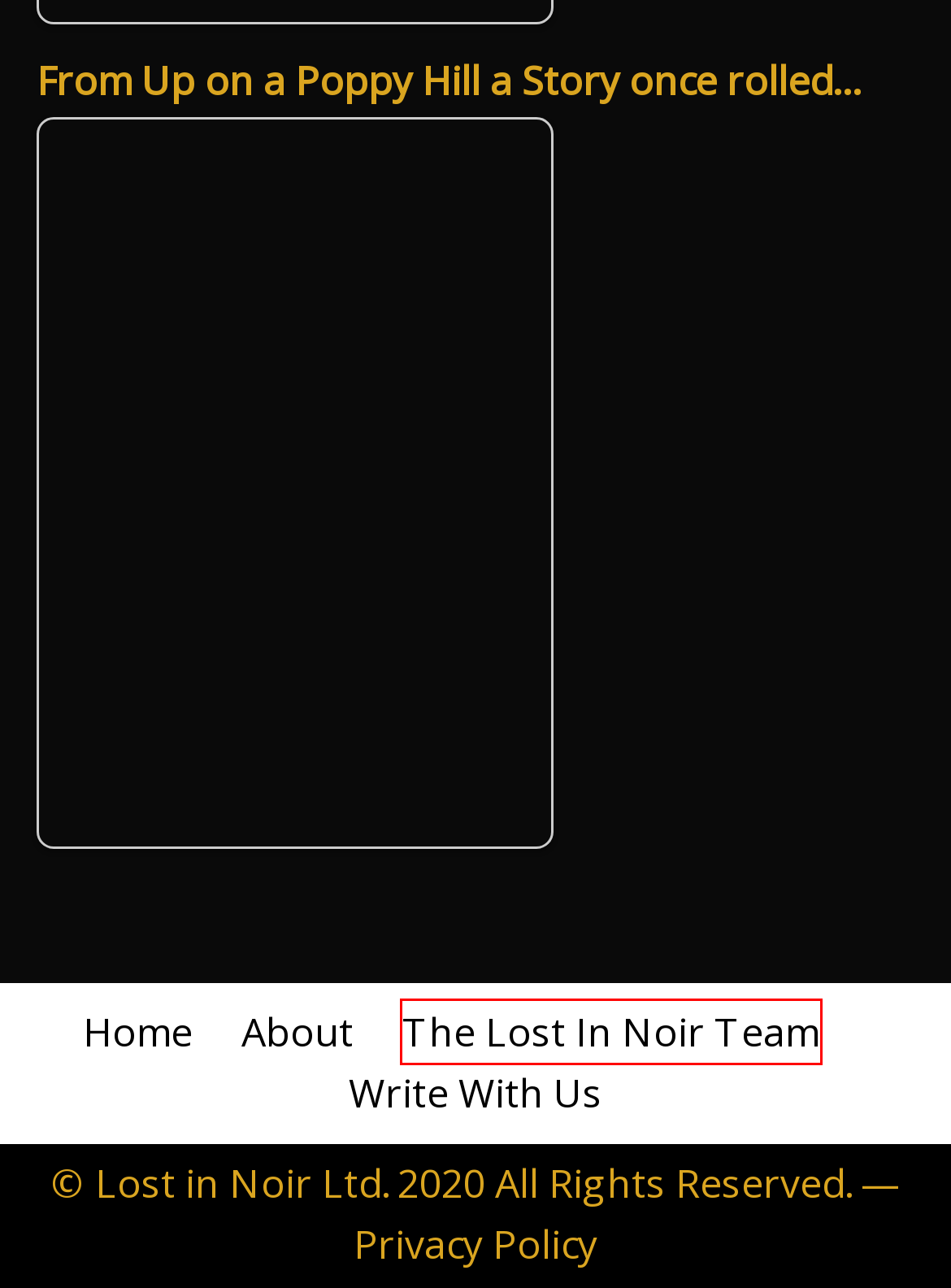Review the screenshot of a webpage containing a red bounding box around an element. Select the description that best matches the new webpage after clicking the highlighted element. The options are:
A. The Conjuring Shared Universe, and why it is a success! - Lost in Noir
B. About - Lost in Noir
C. The Team
D. %Prey (2022): Reinventing Predator Movies% - Lost in Noir
E. The Lost in Noir Team - Lost in Noir
F. Lost in Noir - Movies and TV shows, everything Pop Culture
G. Genre of the week - Lost in Noir
H. Slasher Movies and The Classics that started it all! - Lost in Noir

E